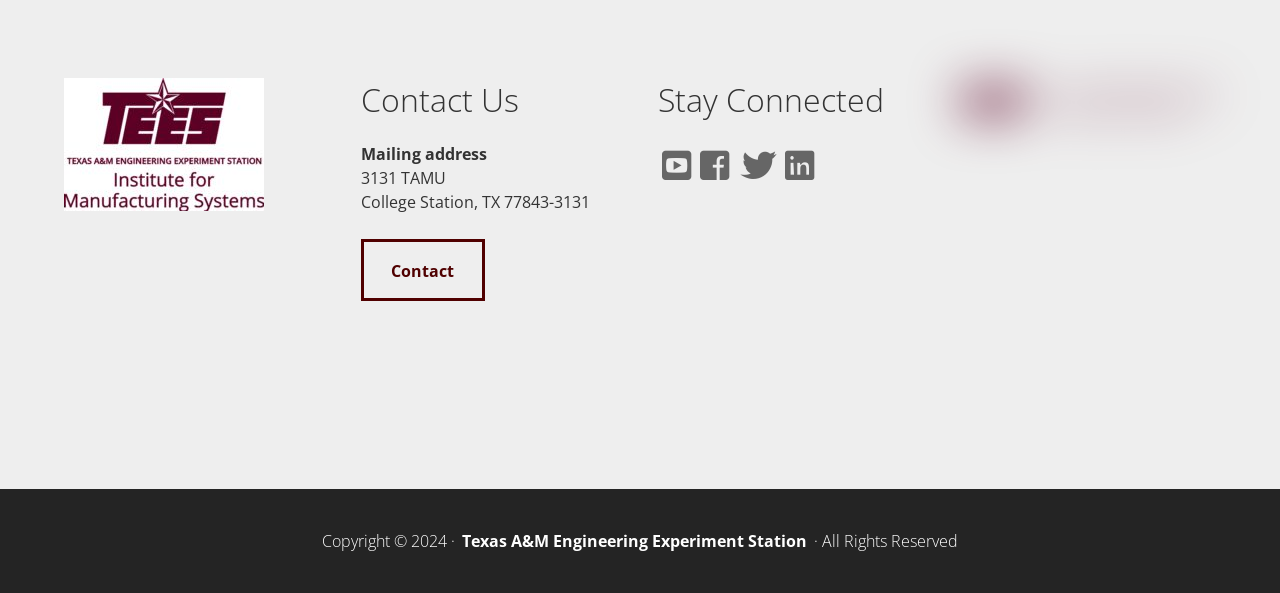How many social media links are provided?
Please provide a single word or phrase based on the screenshot.

4